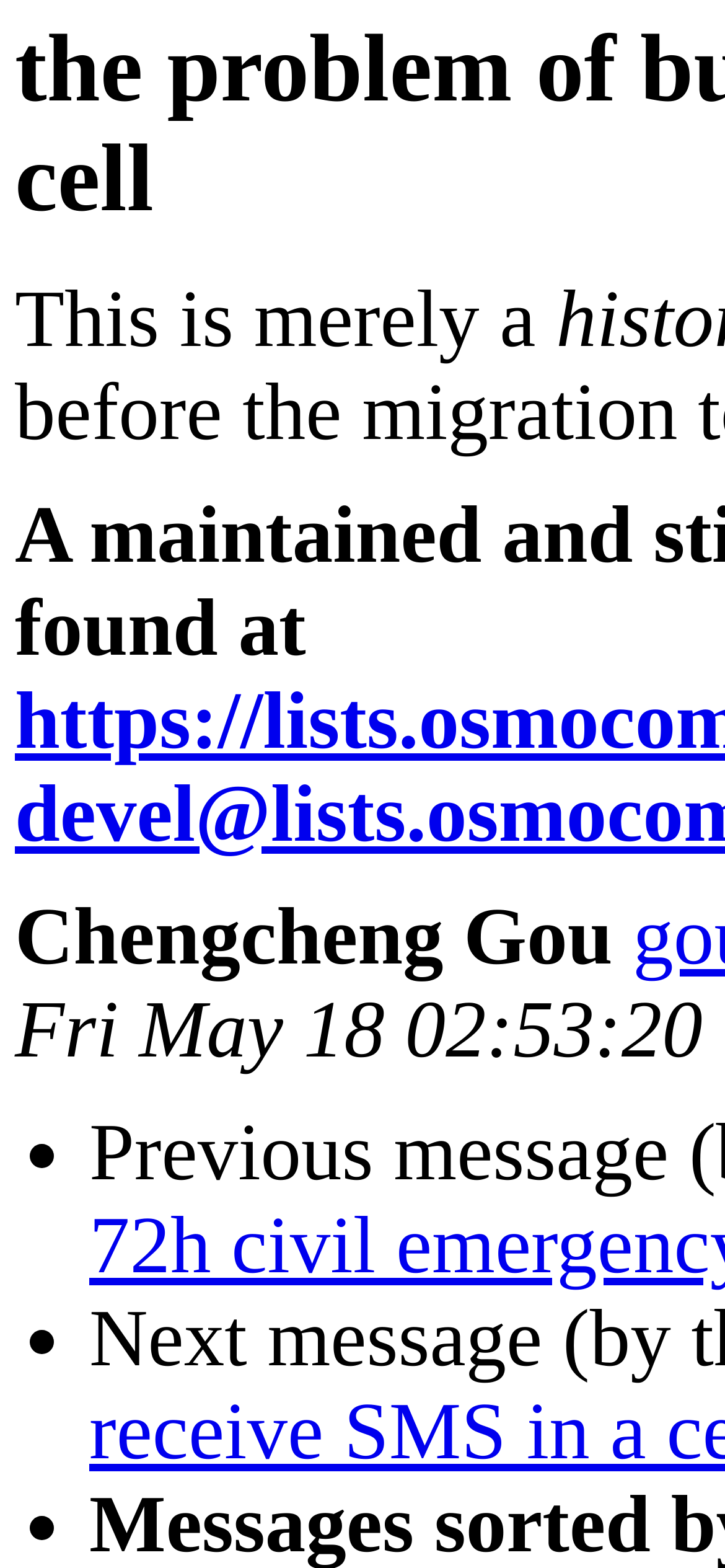Find the primary header on the webpage and provide its text.

the problem of burst_ind receive SMS in a cell